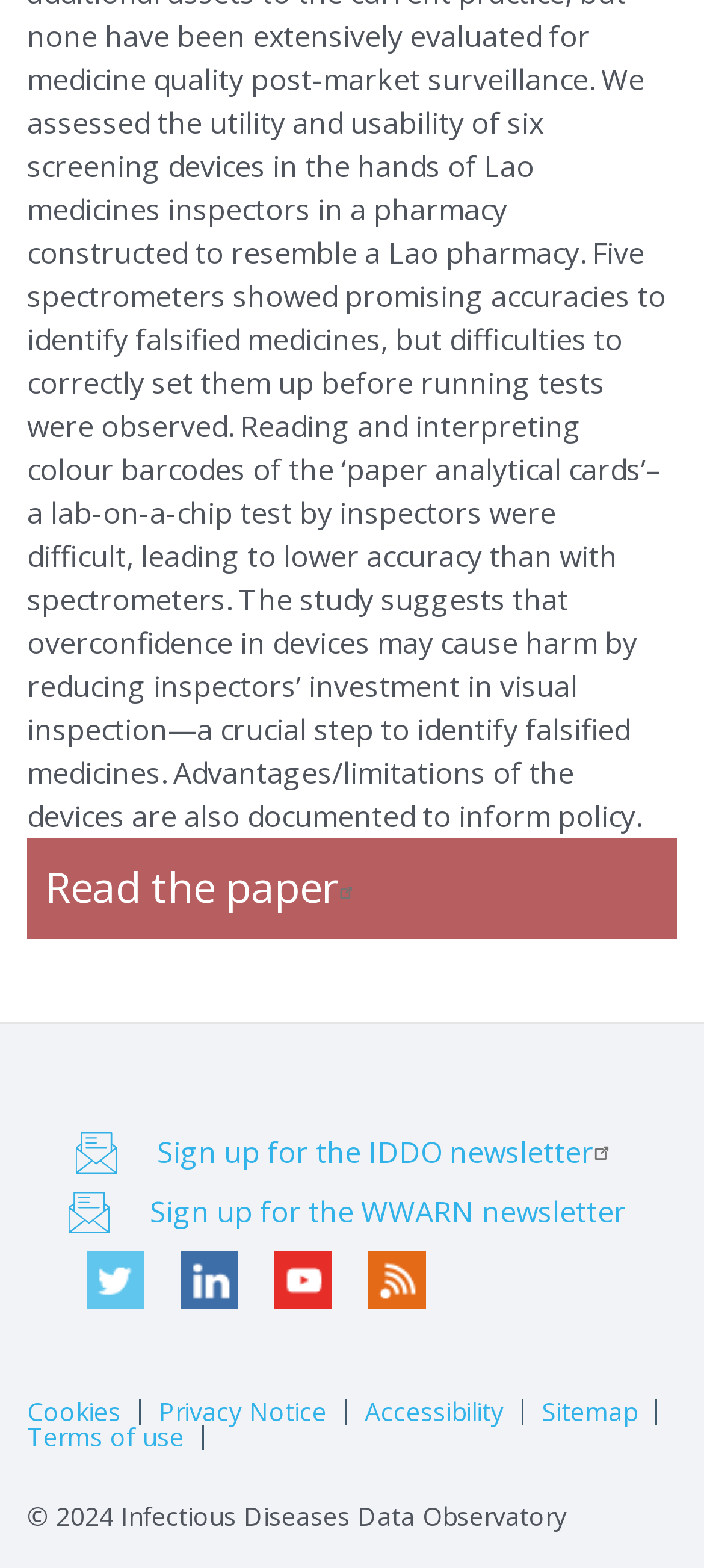Provide a short answer to the following question with just one word or phrase: How many newsletter sign-up links are available?

2